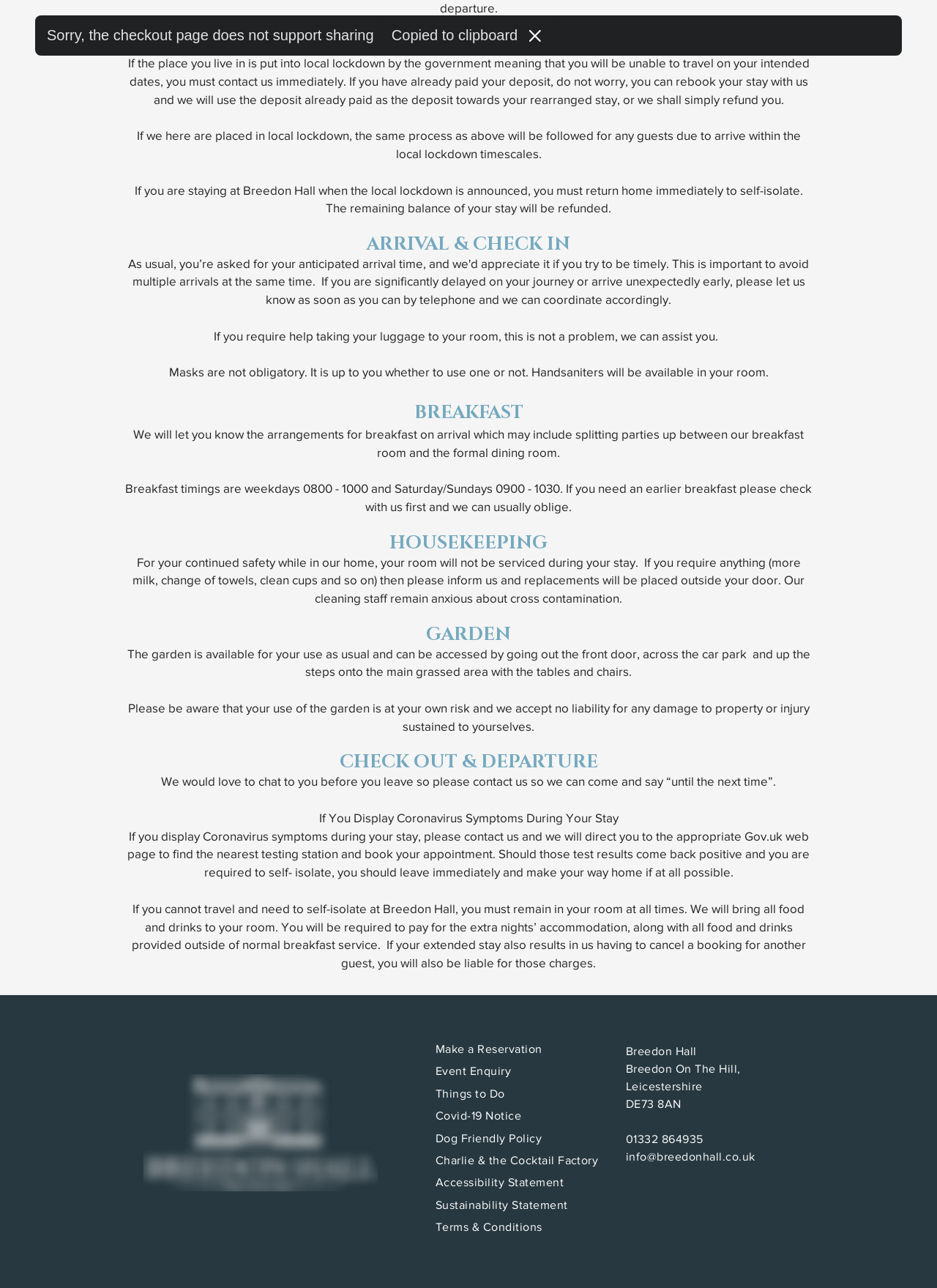Locate the bounding box for the described UI element: "01332 864935". Ensure the coordinates are four float numbers between 0 and 1, formatted as [left, top, right, bottom].

[0.668, 0.879, 0.754, 0.889]